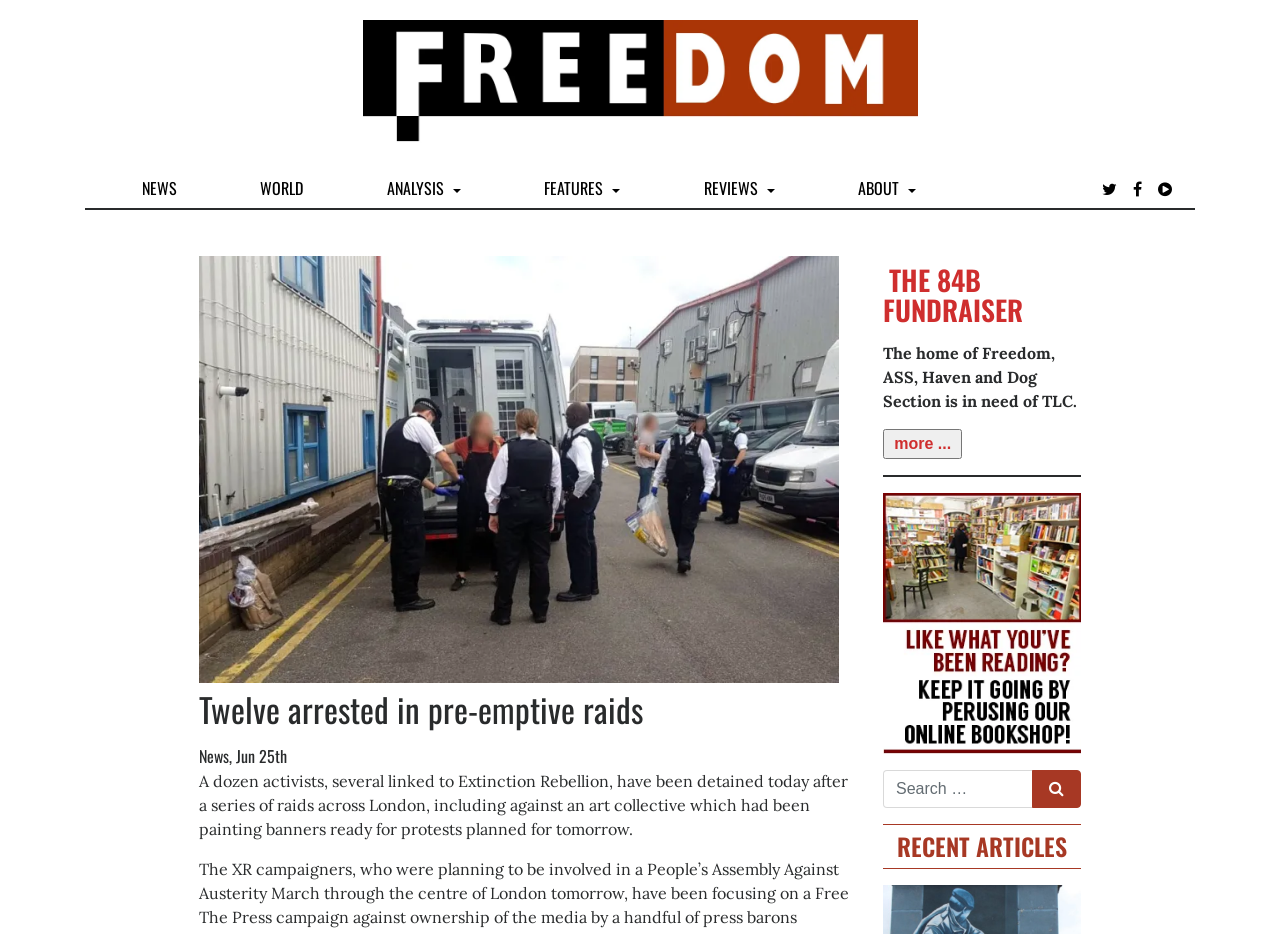Identify the bounding box coordinates of the clickable section necessary to follow the following instruction: "Click on the 'NEWS' link". The coordinates should be presented as four float numbers from 0 to 1, i.e., [left, top, right, bottom].

[0.105, 0.18, 0.144, 0.223]